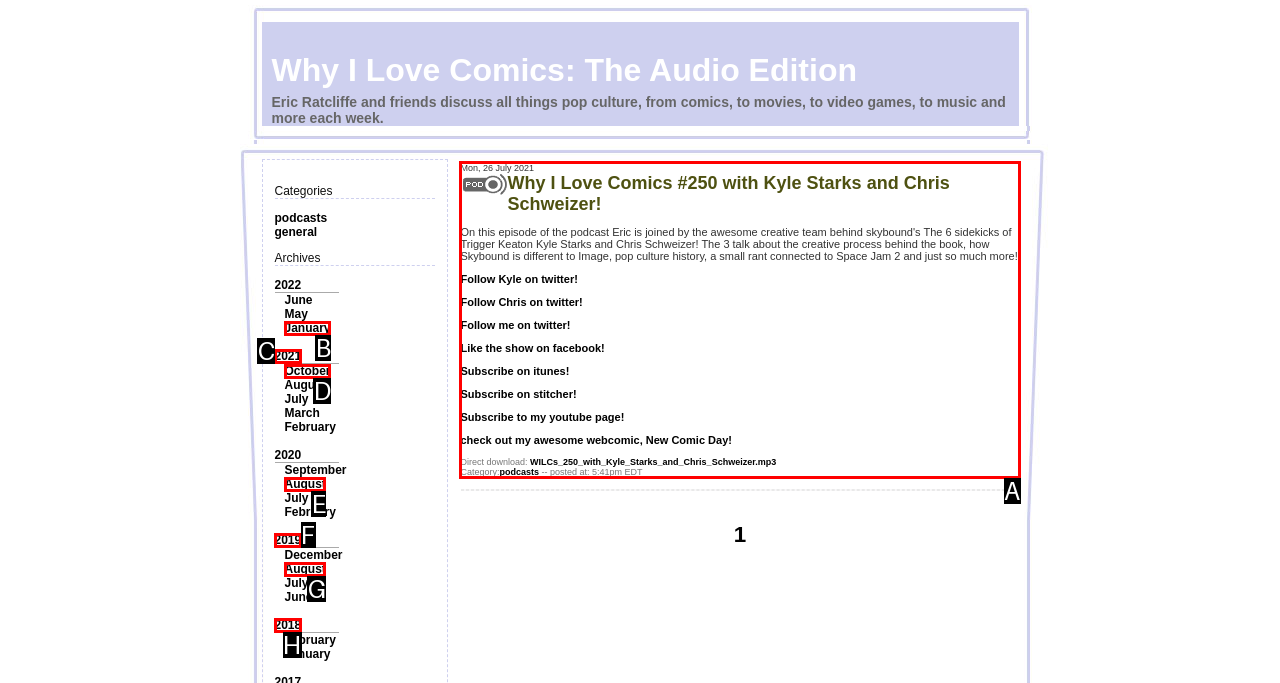Choose the letter of the option that needs to be clicked to perform the task: Read the latest podcast episode. Answer with the letter.

A